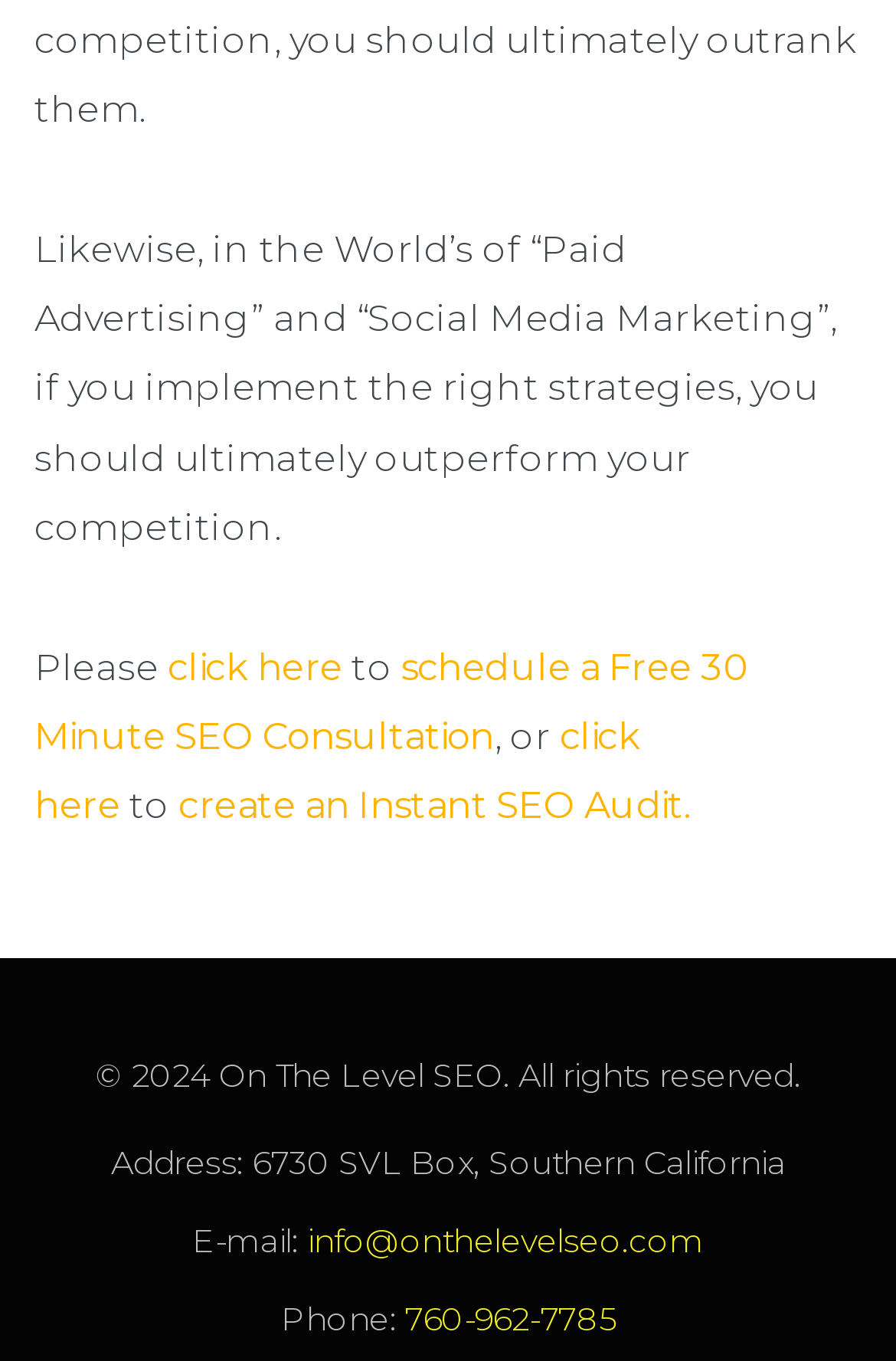Given the webpage screenshot and the description, determine the bounding box coordinates (top-left x, top-left y, bottom-right x, bottom-right y) that define the location of the UI element matching this description: click here

[0.187, 0.474, 0.383, 0.506]